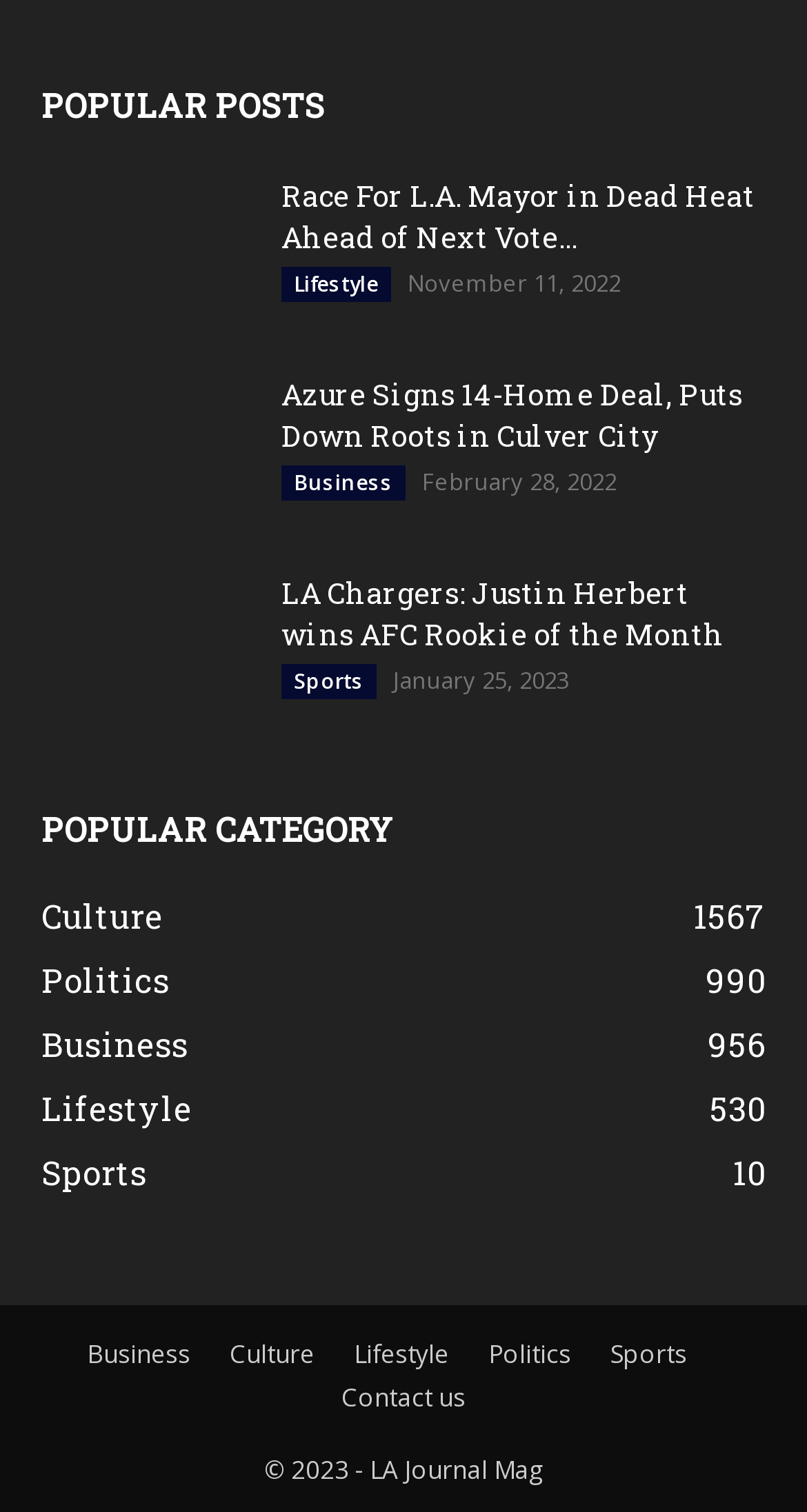Determine the bounding box coordinates for the area that should be clicked to carry out the following instruction: "Read the 'LA Chargers: Justin Herbert wins AFC Rookie of the Month' article".

[0.349, 0.379, 0.897, 0.433]